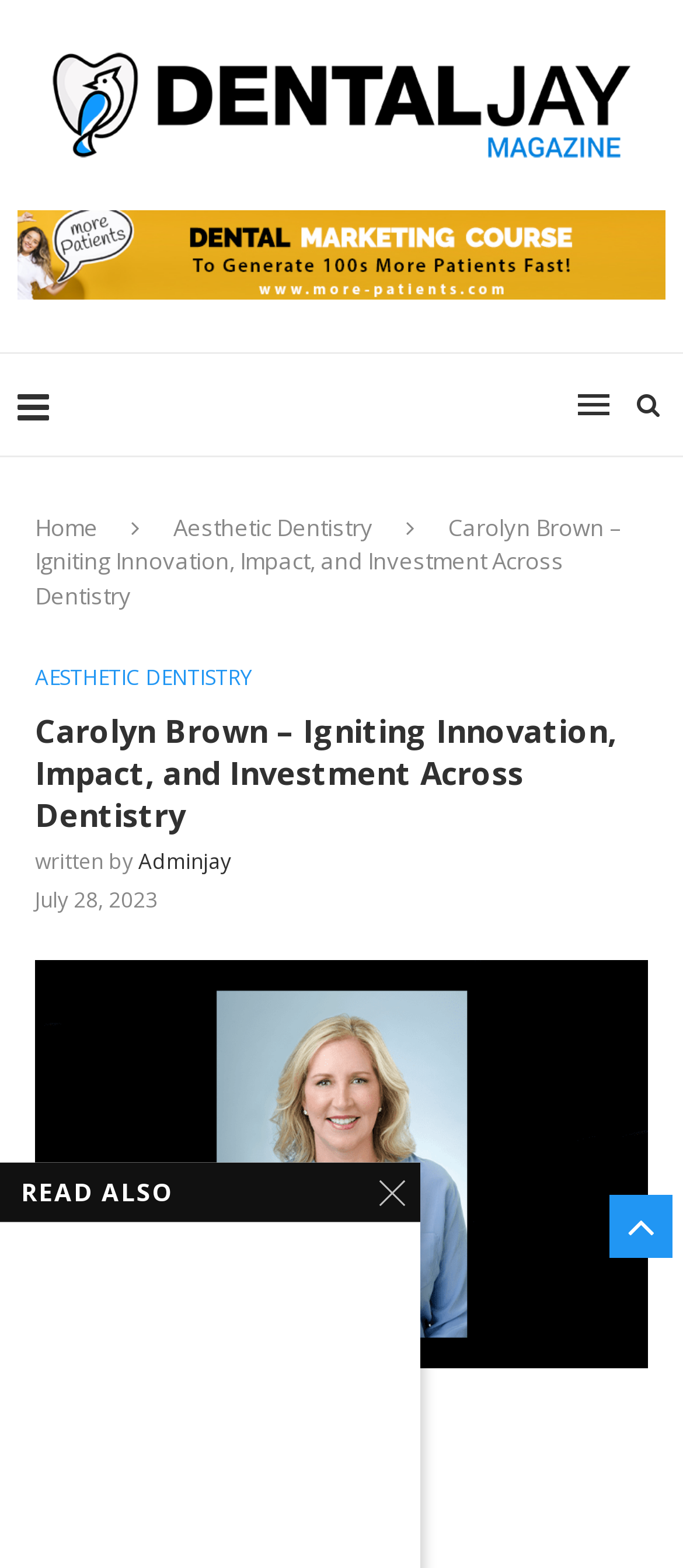Determine the bounding box coordinates of the clickable element to complete this instruction: "view the article by Adminjay". Provide the coordinates in the format of four float numbers between 0 and 1, [left, top, right, bottom].

[0.203, 0.54, 0.338, 0.559]